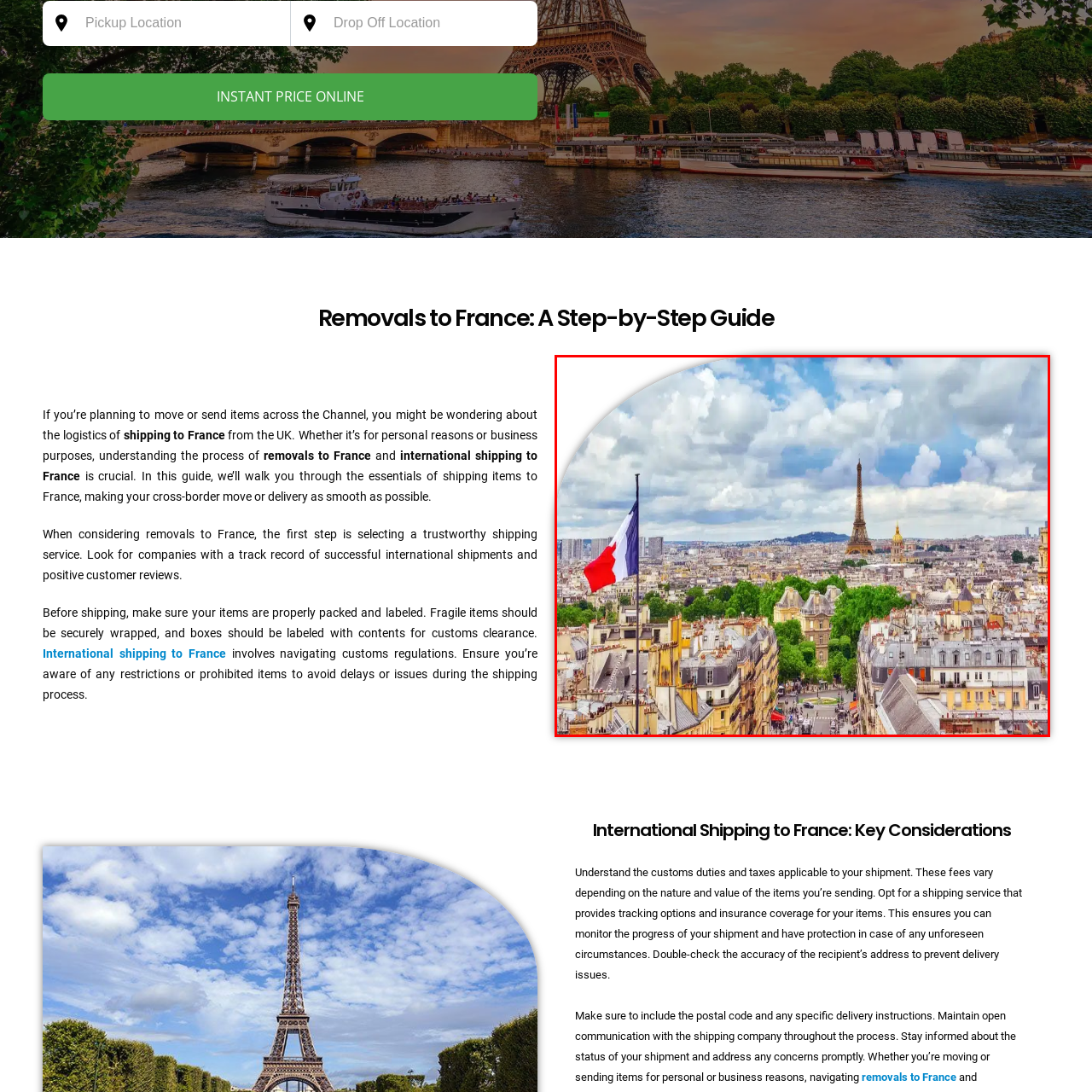Elaborate on the image contained within the red outline, providing as much detail as possible.

A stunning panoramic view of Paris showcases the iconic Eiffel Tower rising majestically against a backdrop of fluffy clouds and a bright blue sky. In the foreground, the French flag proudly flutters, symbolizing national pride. The vibrant greenery of trees contrasts beautifully with the classic architecture of Parisian buildings, creating a picturesque urban landscape. This image captures the essence of Paris, a city renowned for its charm, history, and romantic allure, embodying both modern vibrancy and timeless elegance.